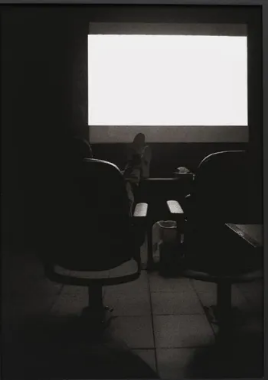What is the theme of the image?
Please respond to the question with a detailed and thorough explanation.

The caption describes the image as capturing a poignant moment of solitude and introspection, with the solitary figure and empty seats creating a sense of isolation and contemplation. The contrast between the dark surroundings and the light from the screen reinforces the feelings of emptiness and the human experience of being alone.